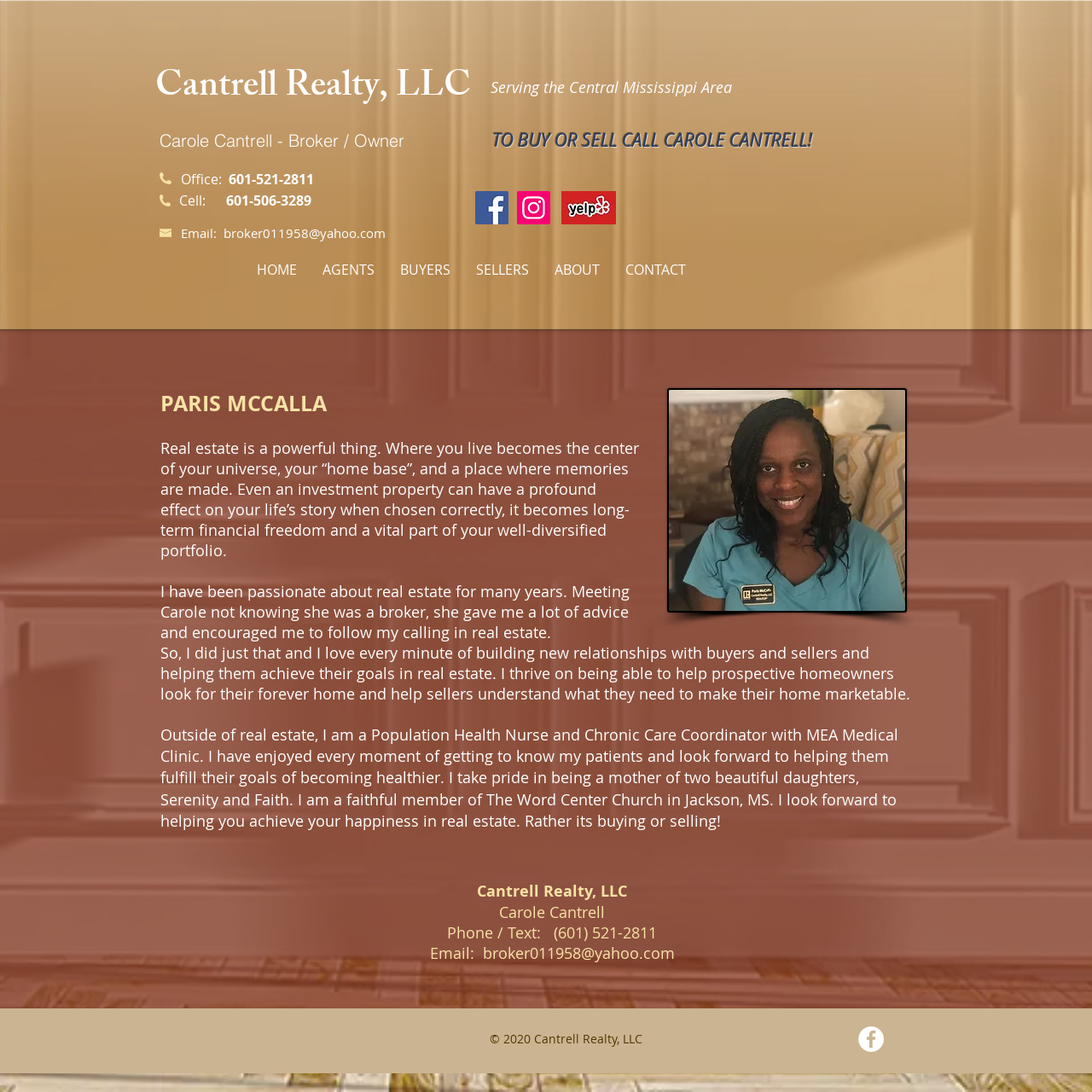What is the email address of Carole Cantrell?
Please answer the question with a single word or phrase, referencing the image.

broker011958@yahoo.com